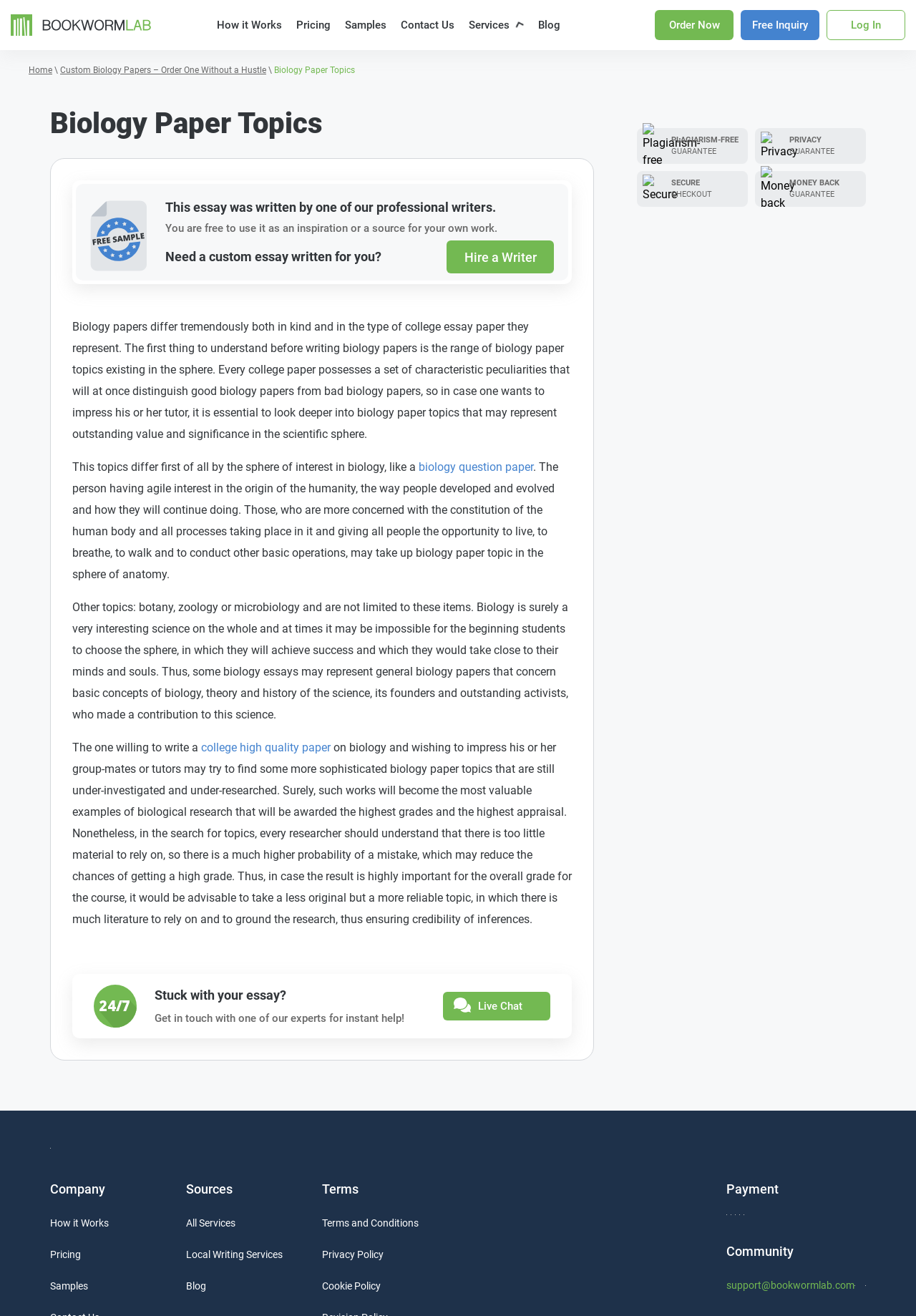Answer the following in one word or a short phrase: 
What is the purpose of the 'Live Chat' option?

To get instant help